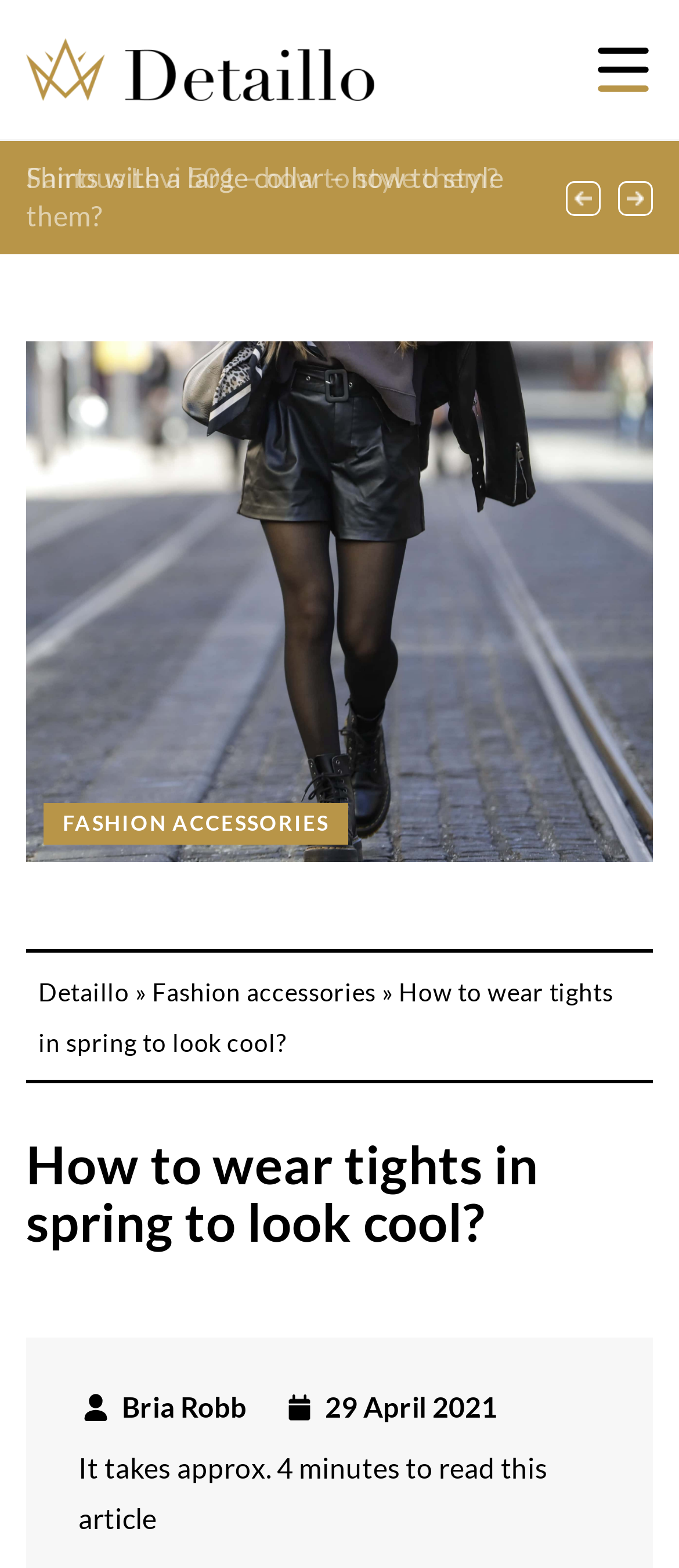Identify the coordinates of the bounding box for the element described below: "Bria Robb". Return the coordinates as four float numbers between 0 and 1: [left, top, right, bottom].

[0.179, 0.888, 0.363, 0.906]